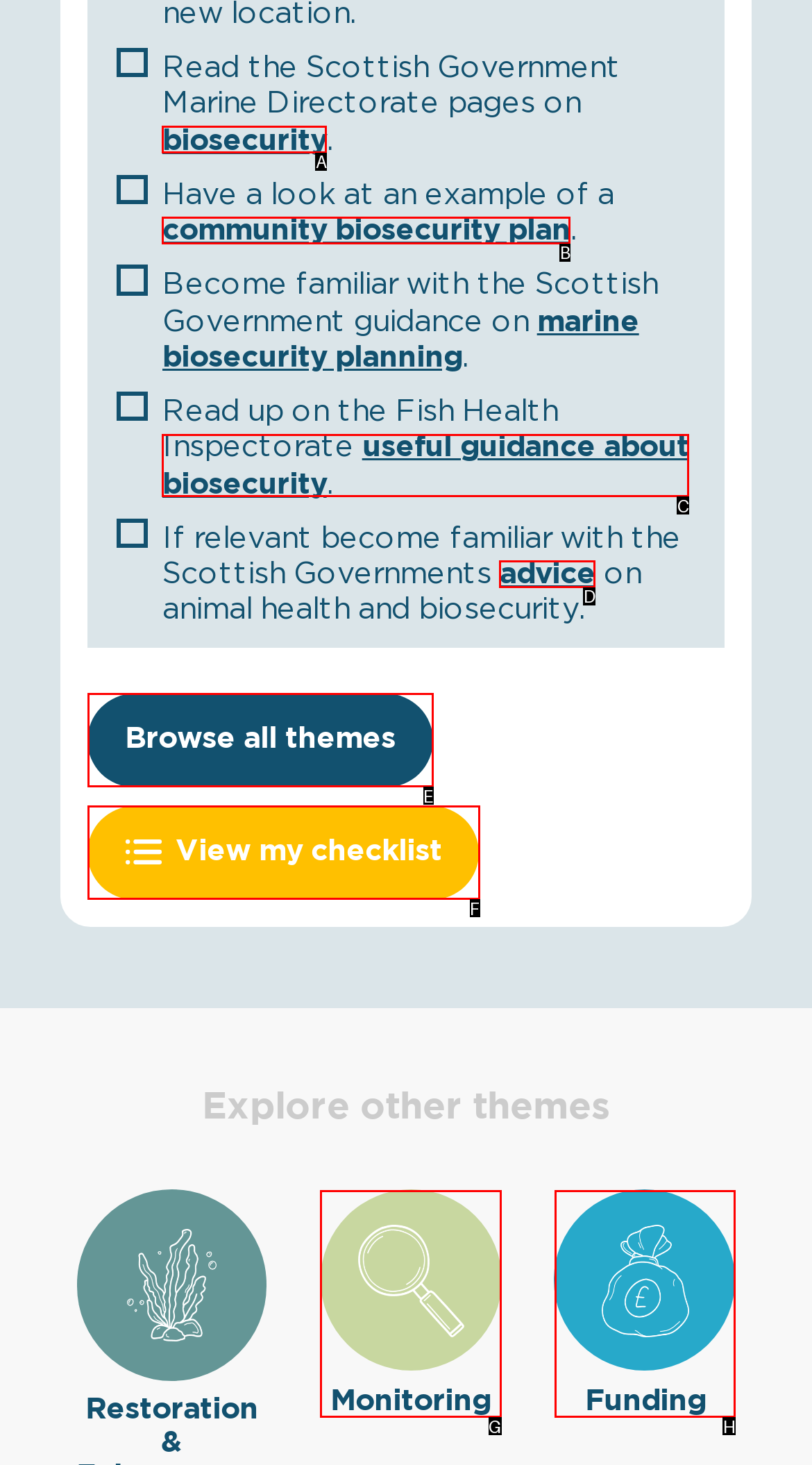Tell me which letter corresponds to the UI element that will allow you to View my checklist. Answer with the letter directly.

F